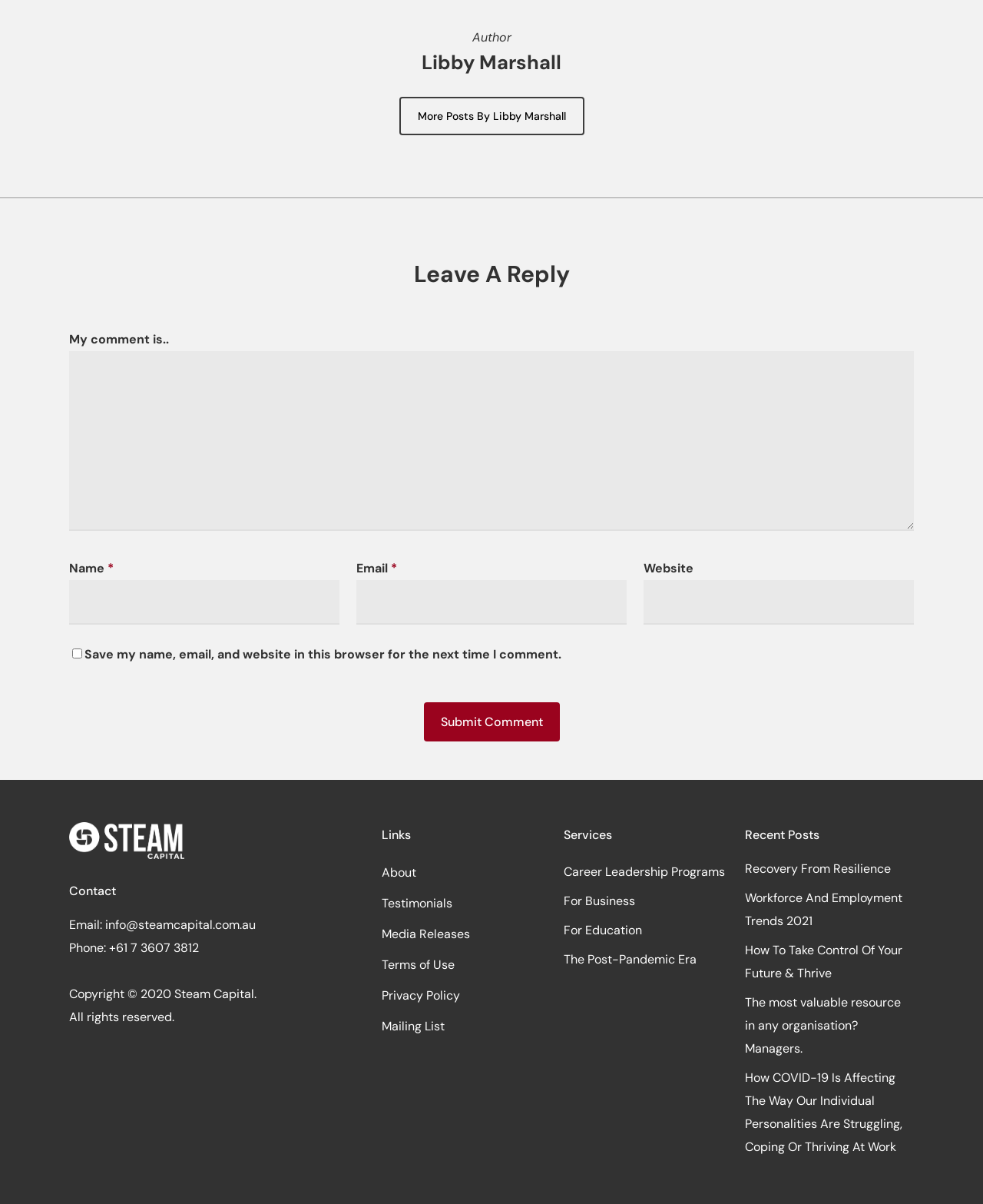What is the phone number for contact?
Look at the screenshot and respond with a single word or phrase.

+61 7 3607 3812